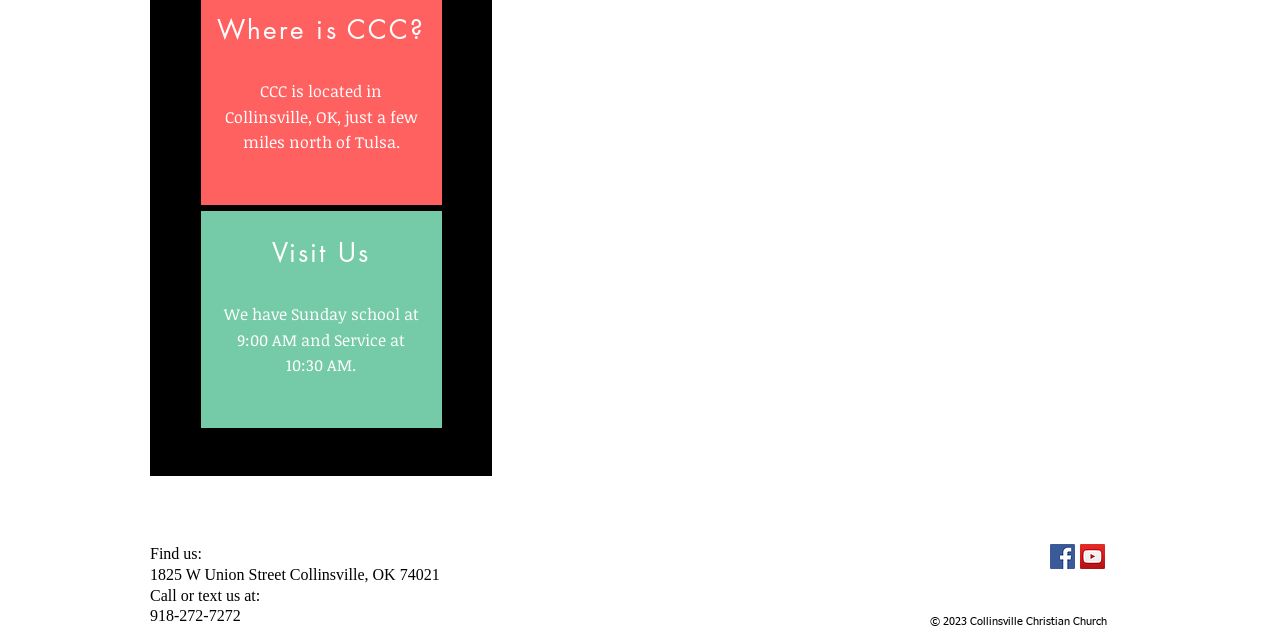Extract the bounding box for the UI element that matches this description: "aria-label="YouTube Social Icon"".

[0.844, 0.845, 0.863, 0.884]